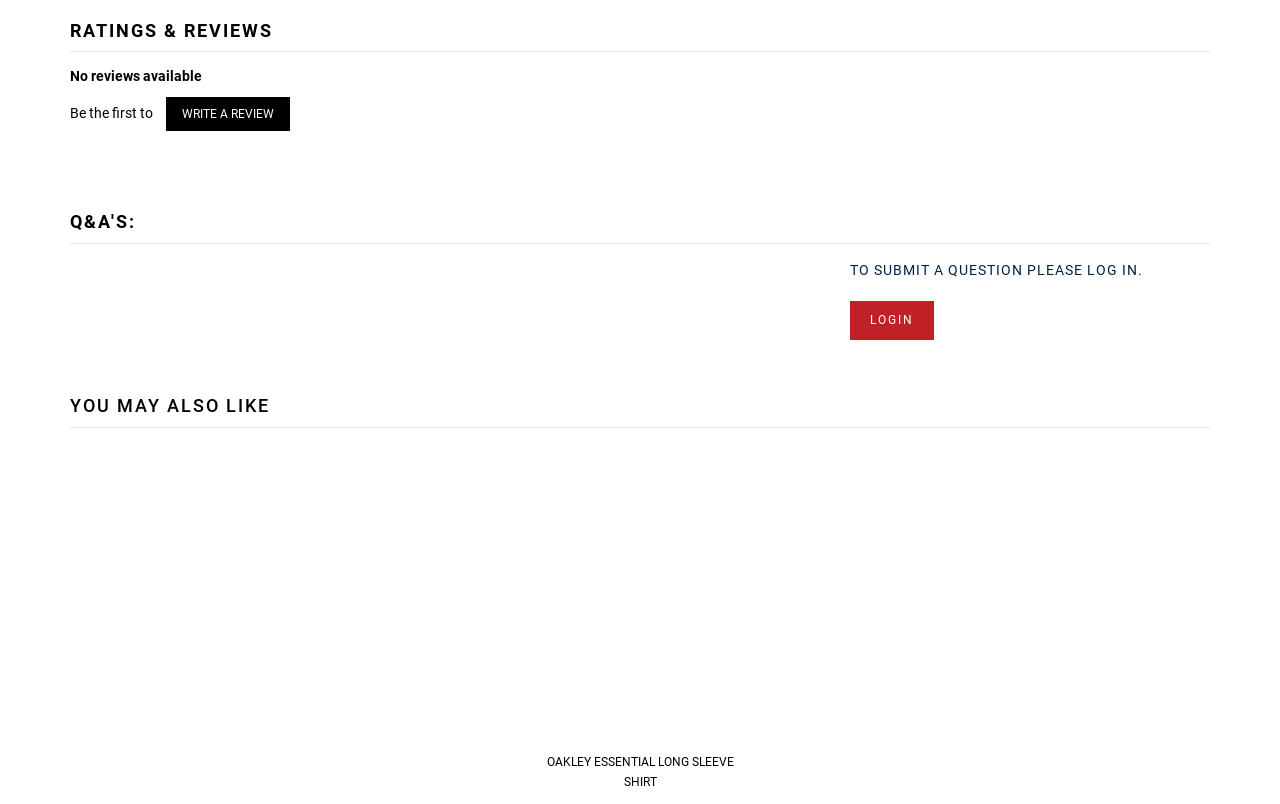Please determine the bounding box coordinates for the UI element described here. Use the format (top-left x, top-left y, bottom-right x, bottom-right y) with values bounded between 0 and 1: Login

[0.664, 0.325, 0.73, 0.374]